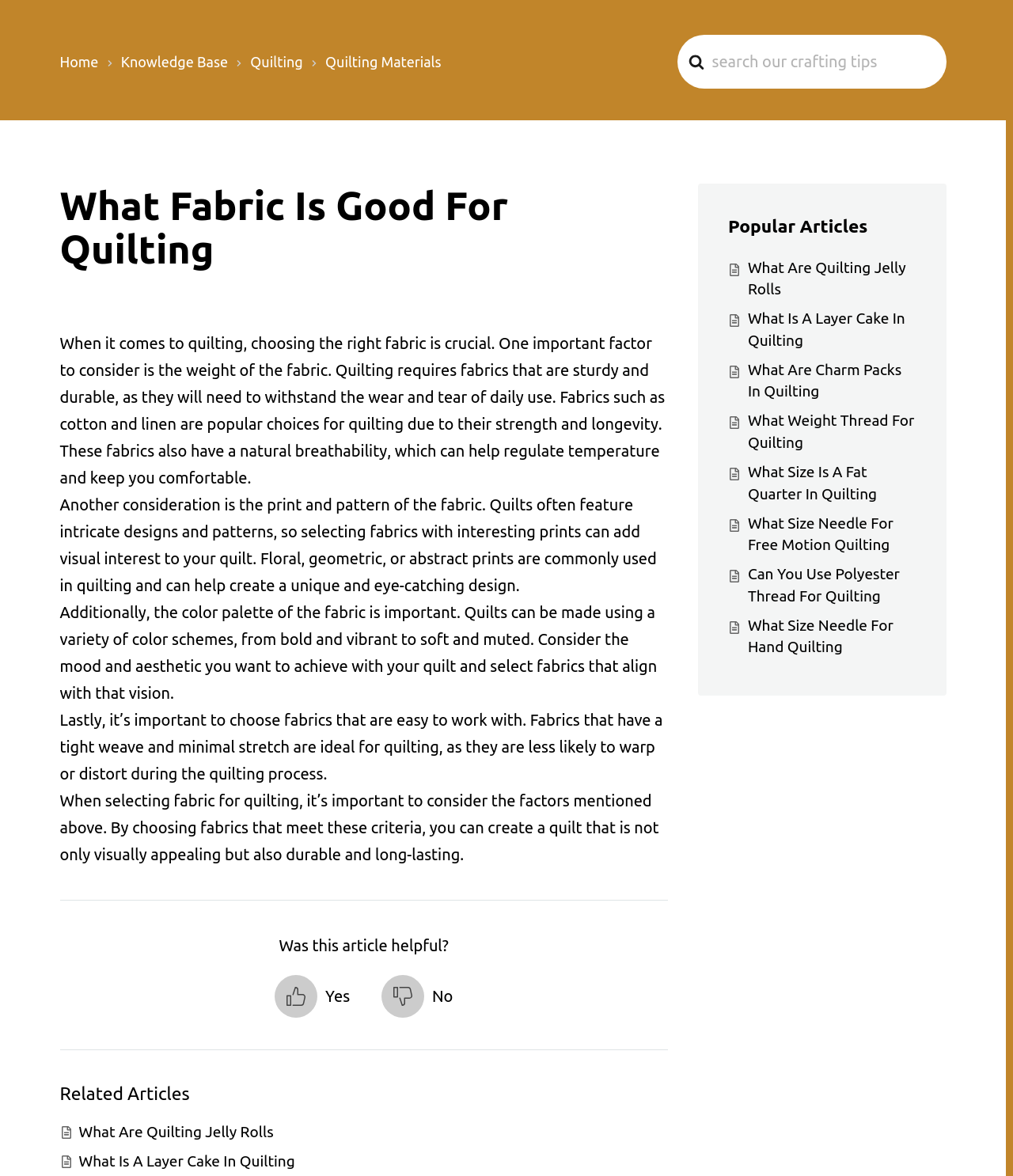Answer the question with a brief word or phrase:
What is the benefit of using fabrics with a tight weave in quilting?

less likely to warp or distort